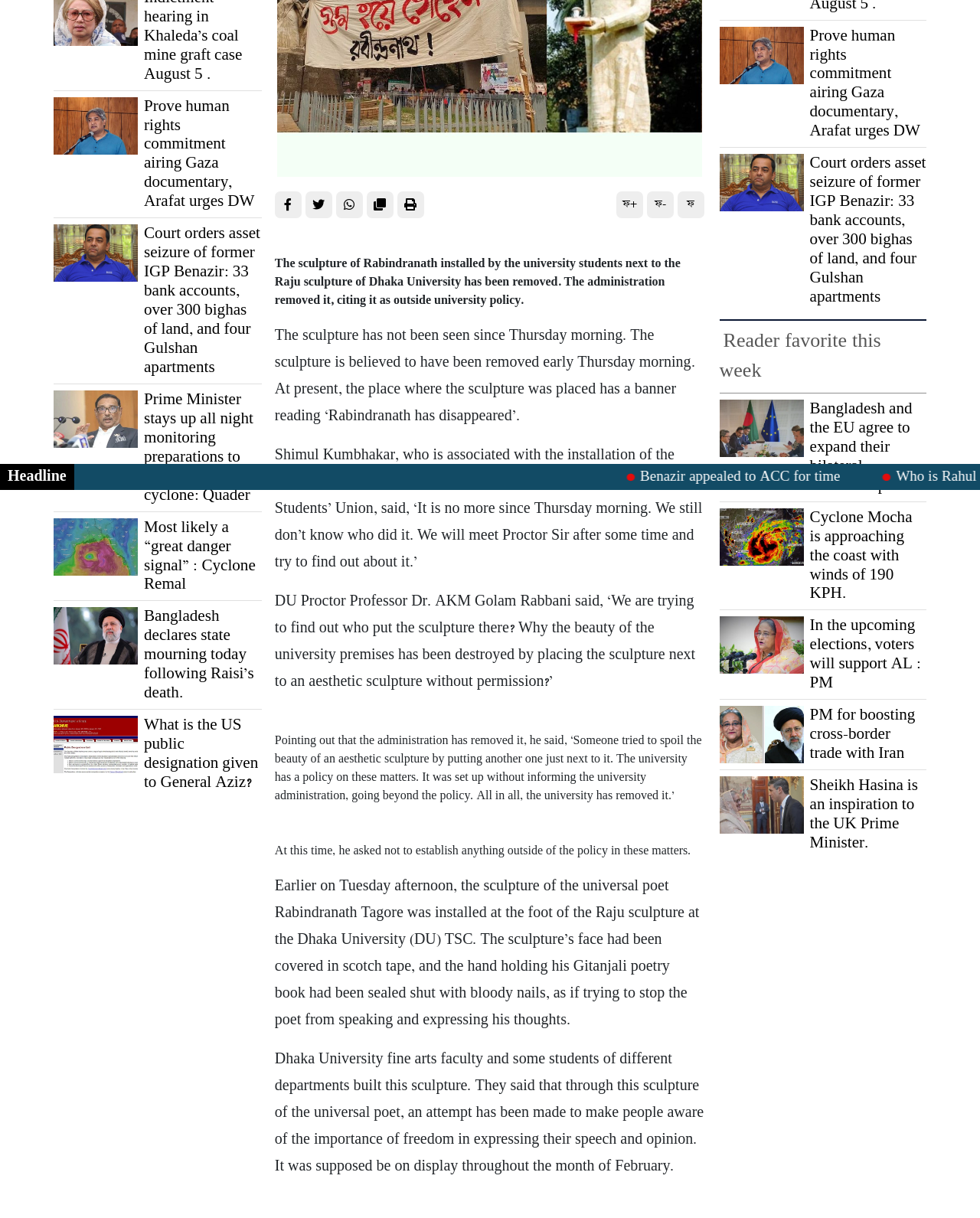Please find the bounding box for the UI element described by: "ফ+".

[0.629, 0.157, 0.656, 0.179]